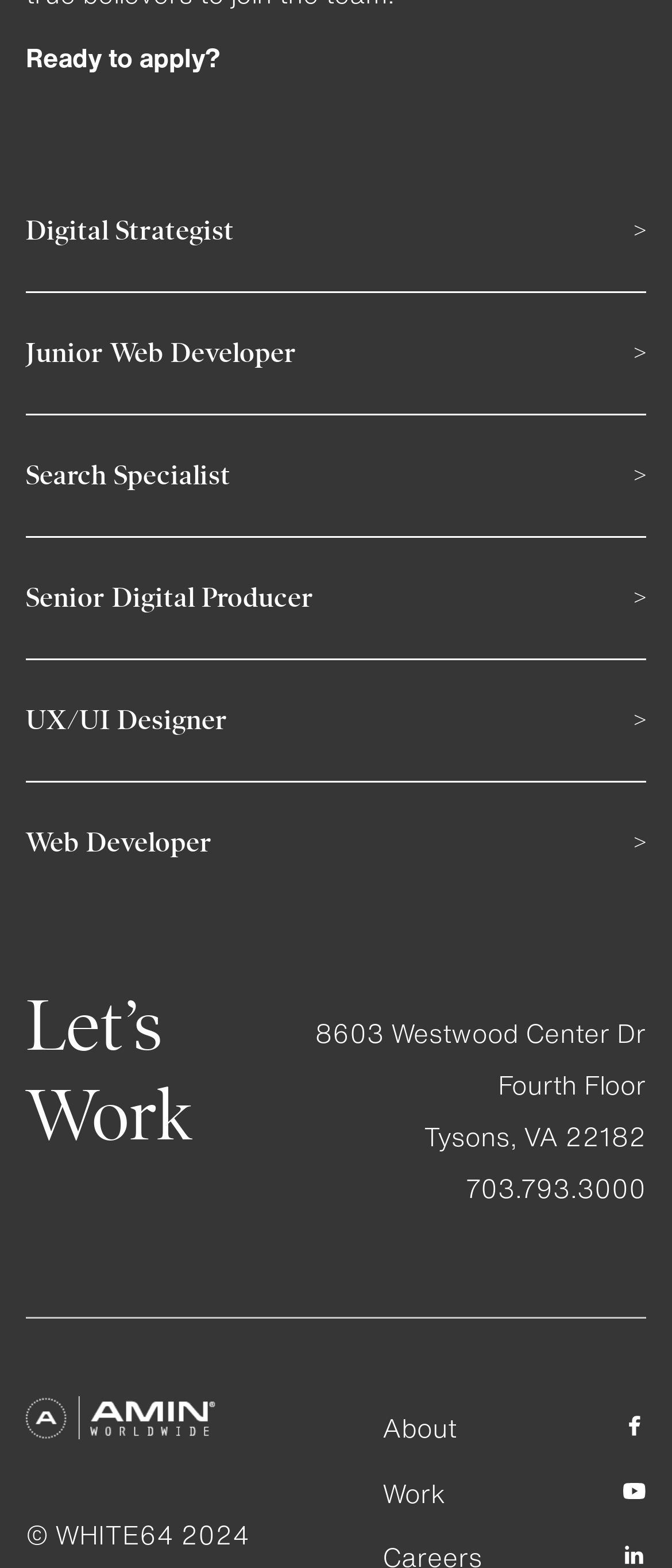How many social media links are there?
Using the image, provide a concise answer in one word or a short phrase.

3